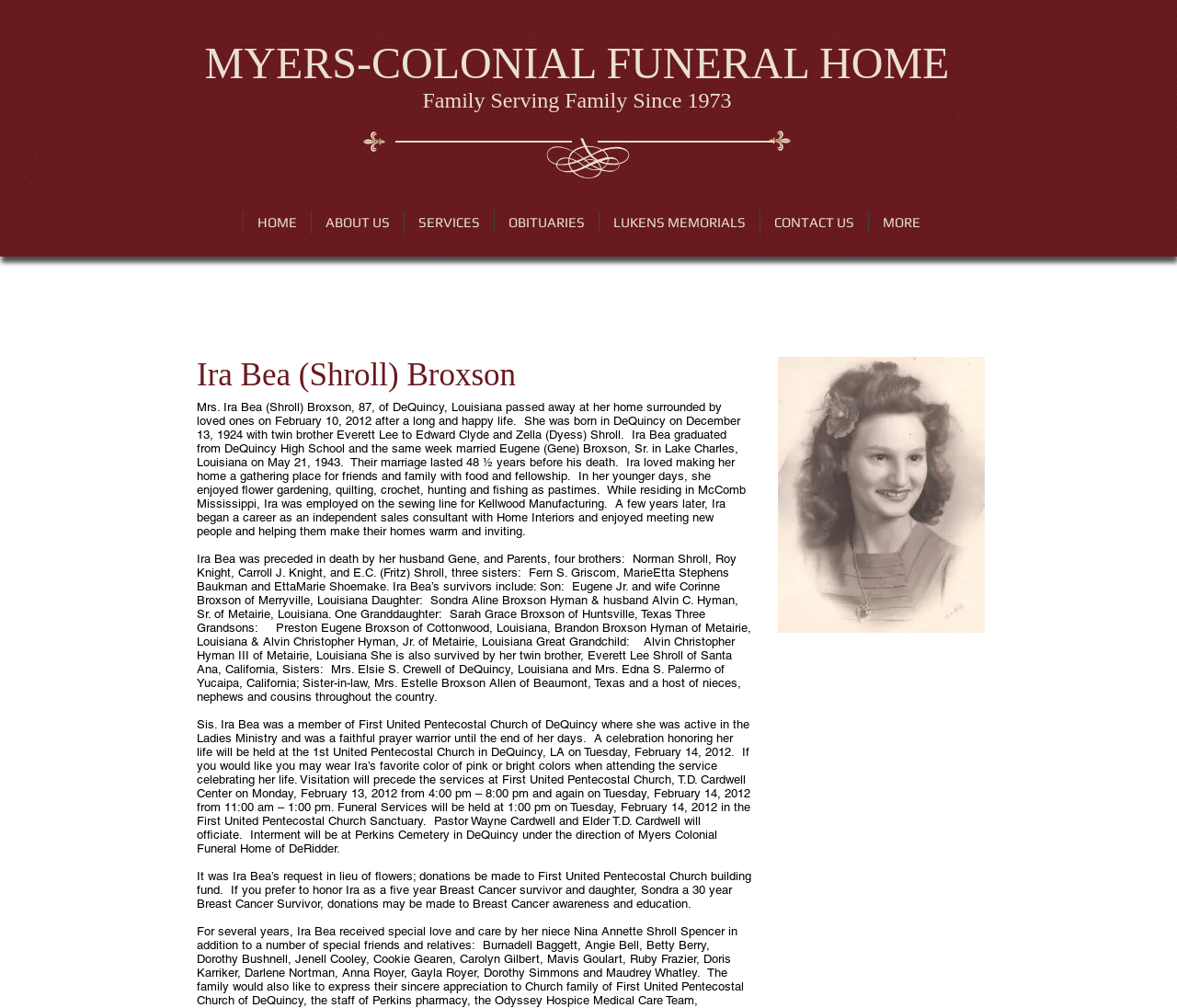Determine the bounding box coordinates in the format (top-left x, top-left y, bottom-right x, bottom-right y). Ensure all values are floating point numbers between 0 and 1. Identify the bounding box of the UI element described by: MYERS-COLONIAL FUNERAL HOME

[0.174, 0.038, 0.807, 0.087]